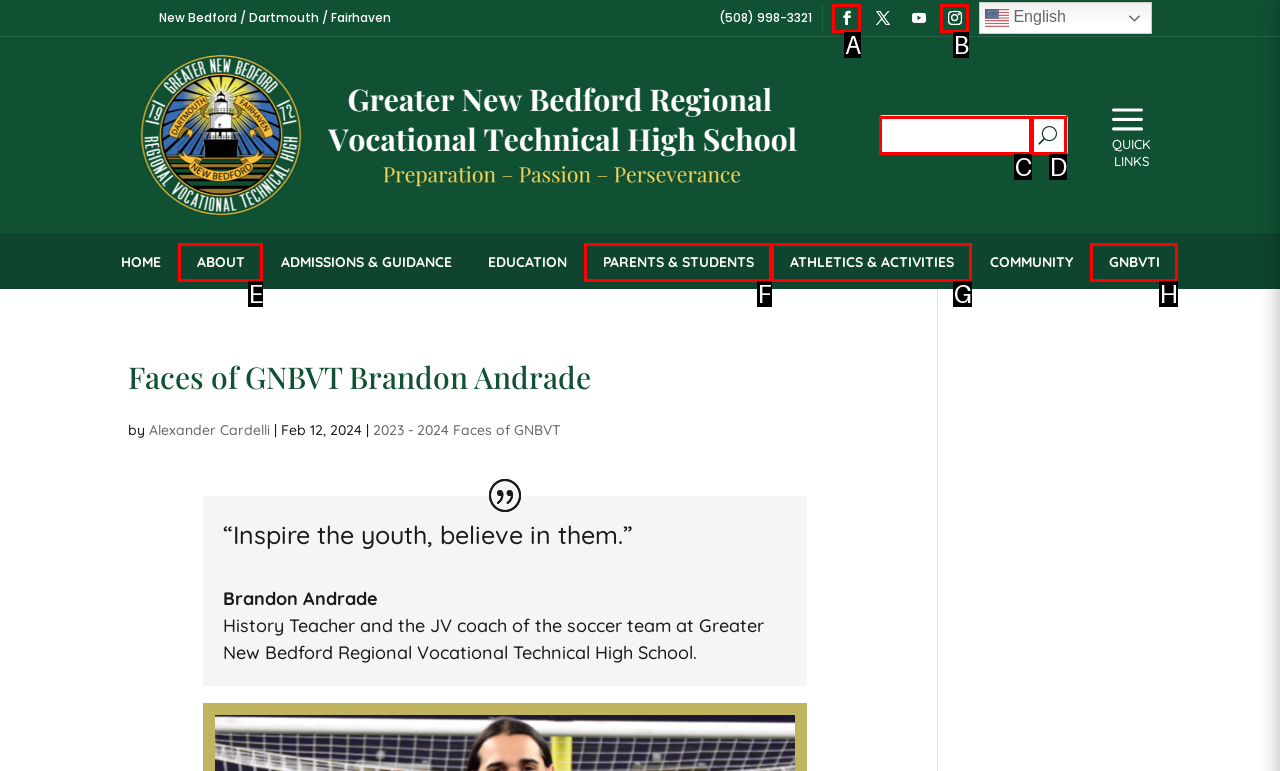Determine which HTML element best fits the description: Follow
Answer directly with the letter of the matching option from the available choices.

A